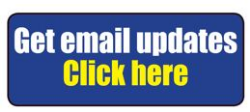Elaborate on the details you observe in the image.

The image features a prominently displayed call-to-action button inviting users to "Get email updates." The button is designed with a bold blue background and features text in contrasting yellow, ensuring high visibility. The wording encourages users to stay informed and engaged by signing up for updates, while the phrase "Click here" further prompts action. This image likely serves as an effective tool for enhancing user interaction on the website, making it easy for visitors to subscribe and receive important information or news.